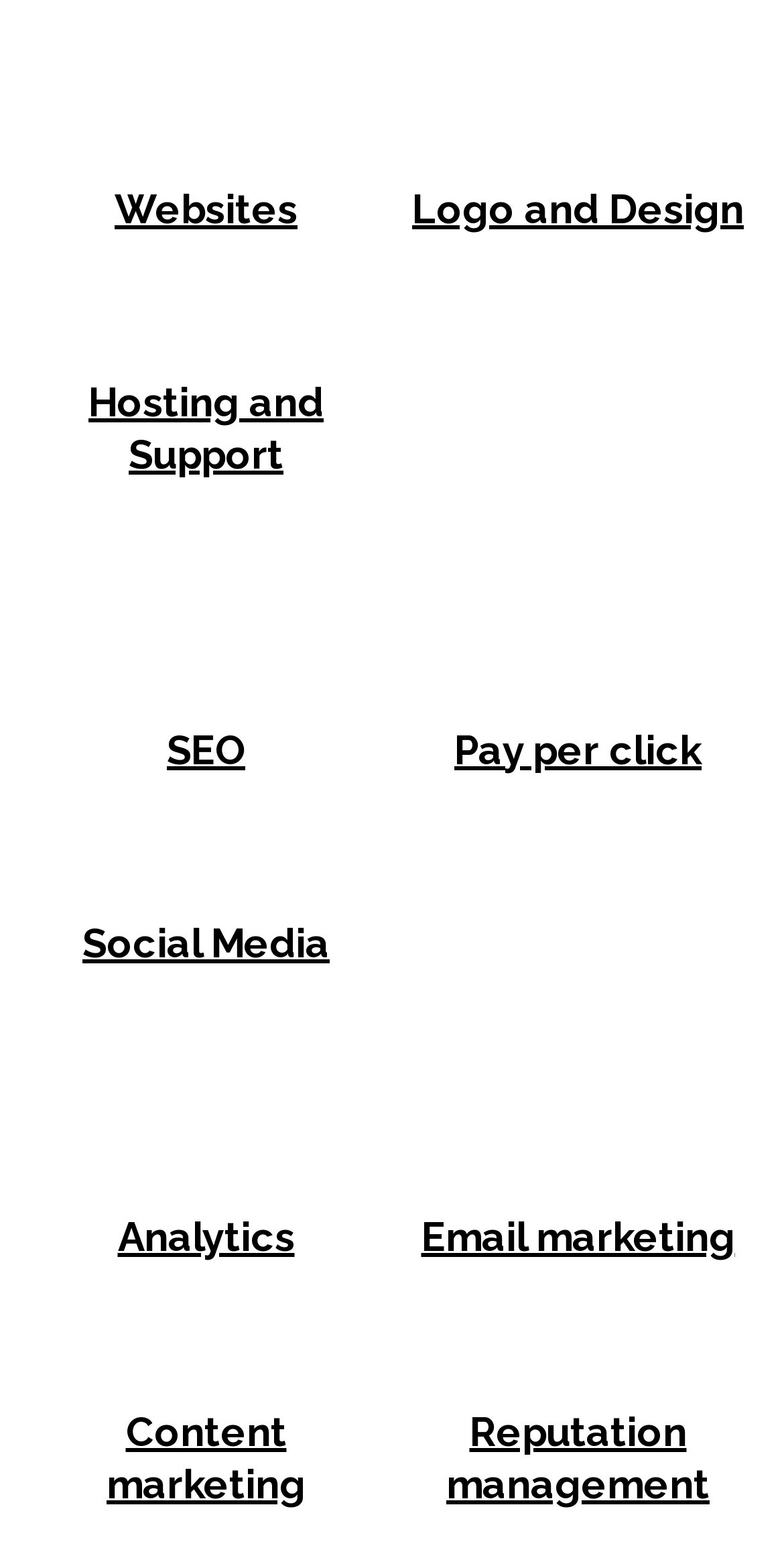Determine the bounding box coordinates of the clickable element to achieve the following action: 'Click on Websites'. Provide the coordinates as four float values between 0 and 1, formatted as [left, top, right, bottom].

[0.051, 0.117, 0.474, 0.15]